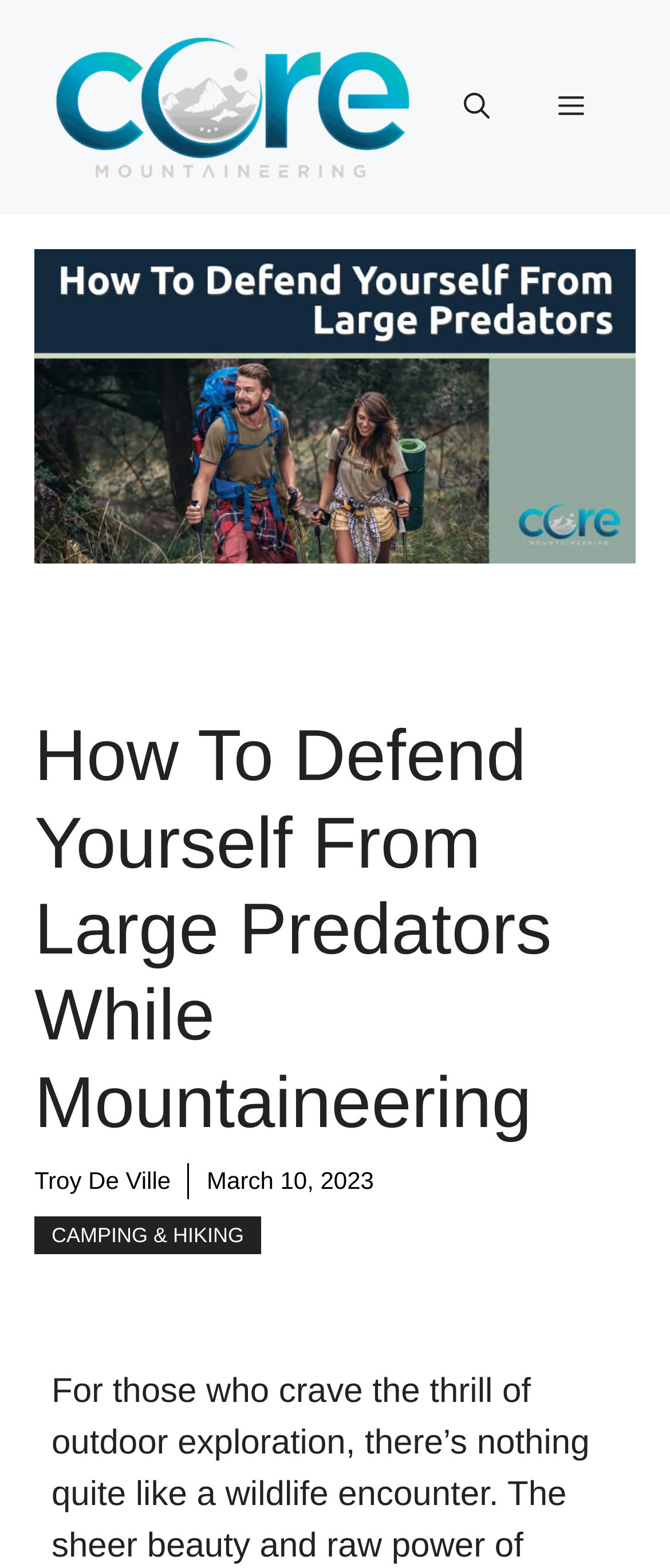Write an elaborate caption that captures the essence of the webpage.

The webpage is about defending oneself from large predators while mountaineering. At the top, there is a banner with a link to "Core Mountaineering" and an image with the same name. To the right of the banner, there is a navigation section with a "Mobile Toggle" button, an "Open search" button, and a "Menu" button that controls the primary menu.

Below the banner, there is a large heading that reads "How To Defend Yourself From Large Predators While Mountaineering". Underneath the heading, there is a link to the author "Troy De Ville" and a time stamp indicating the article was published on "March 10, 2023". 

To the right of the author and time stamp, there is a link to a category "CAMPING & HIKING". Below the heading, there is a large figure that takes up most of the width of the page, containing an image related to the article's topic. Above the image, there is a brief summary of the article, which describes the thrill of outdoor exploration and the beauty and power of wildlife encounters.